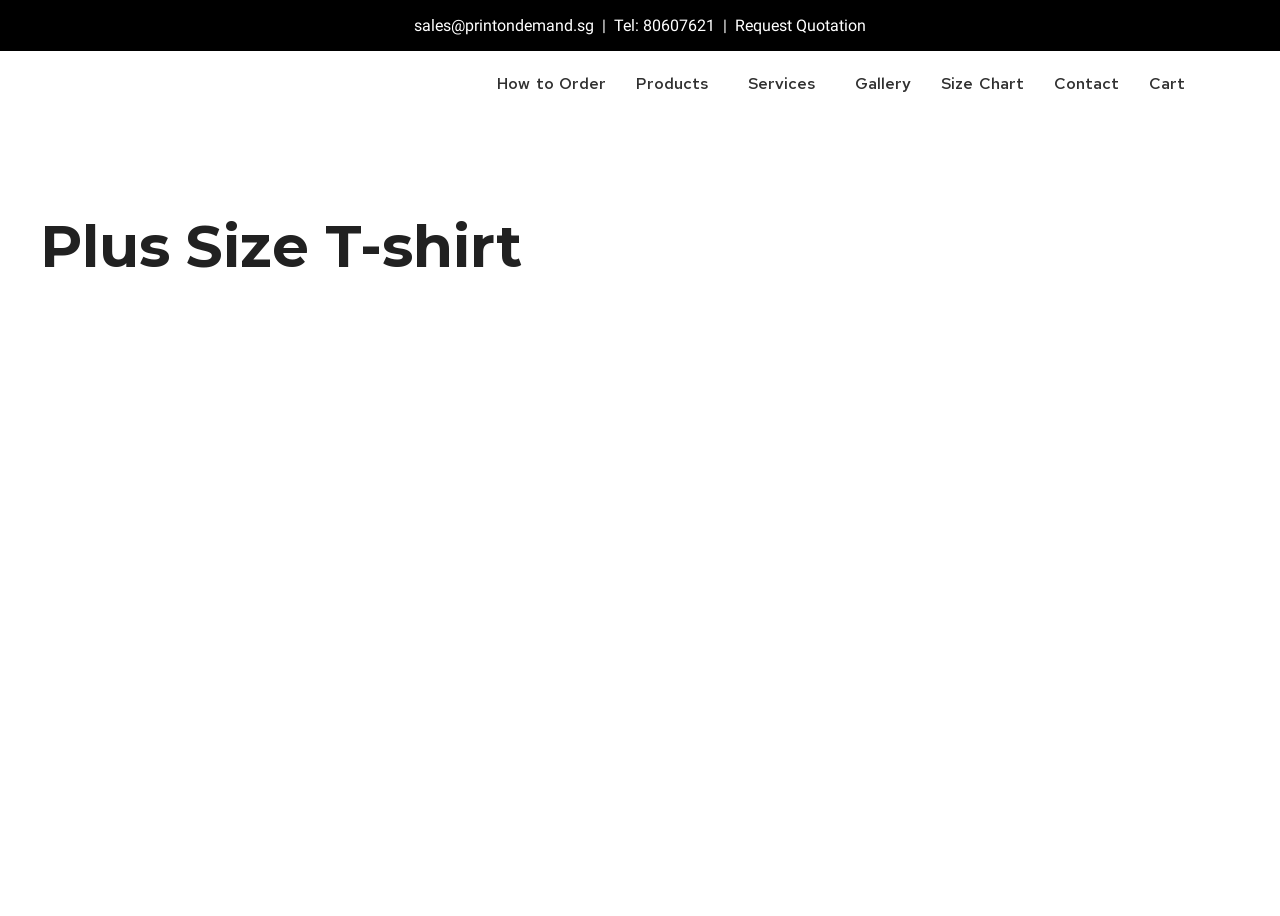Extract the bounding box coordinates of the UI element described by: "How to Order". The coordinates should include four float numbers ranging from 0 to 1, e.g., [left, top, right, bottom].

[0.377, 0.067, 0.485, 0.117]